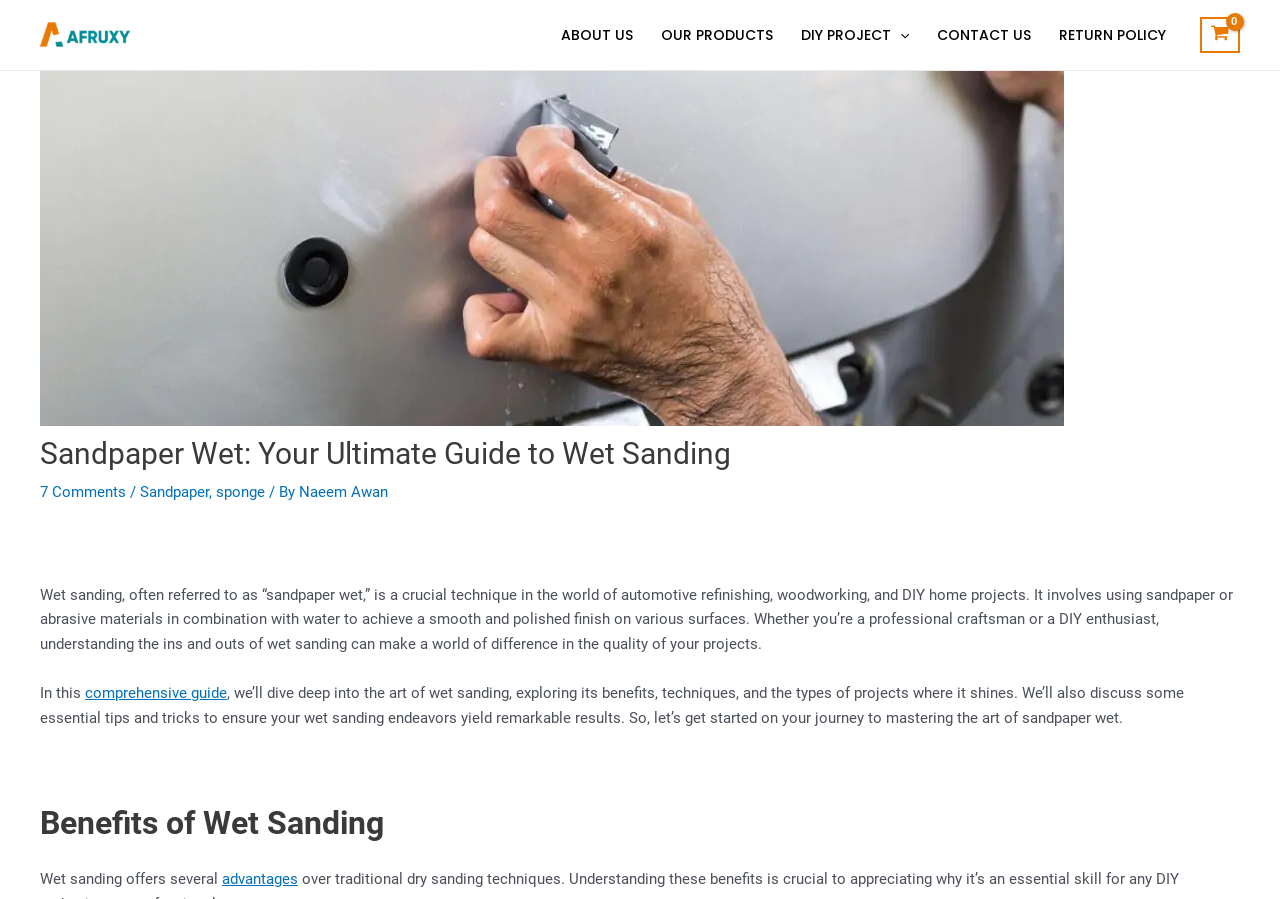What is the website about?
Based on the content of the image, thoroughly explain and answer the question.

Based on the webpage content, it appears that the website is focused on providing information and guidance on wet sanding, a technique used in automotive refinishing, woodworking, and DIY home projects. The webpage provides a comprehensive guide to wet sanding, including its benefits, techniques, and applications.